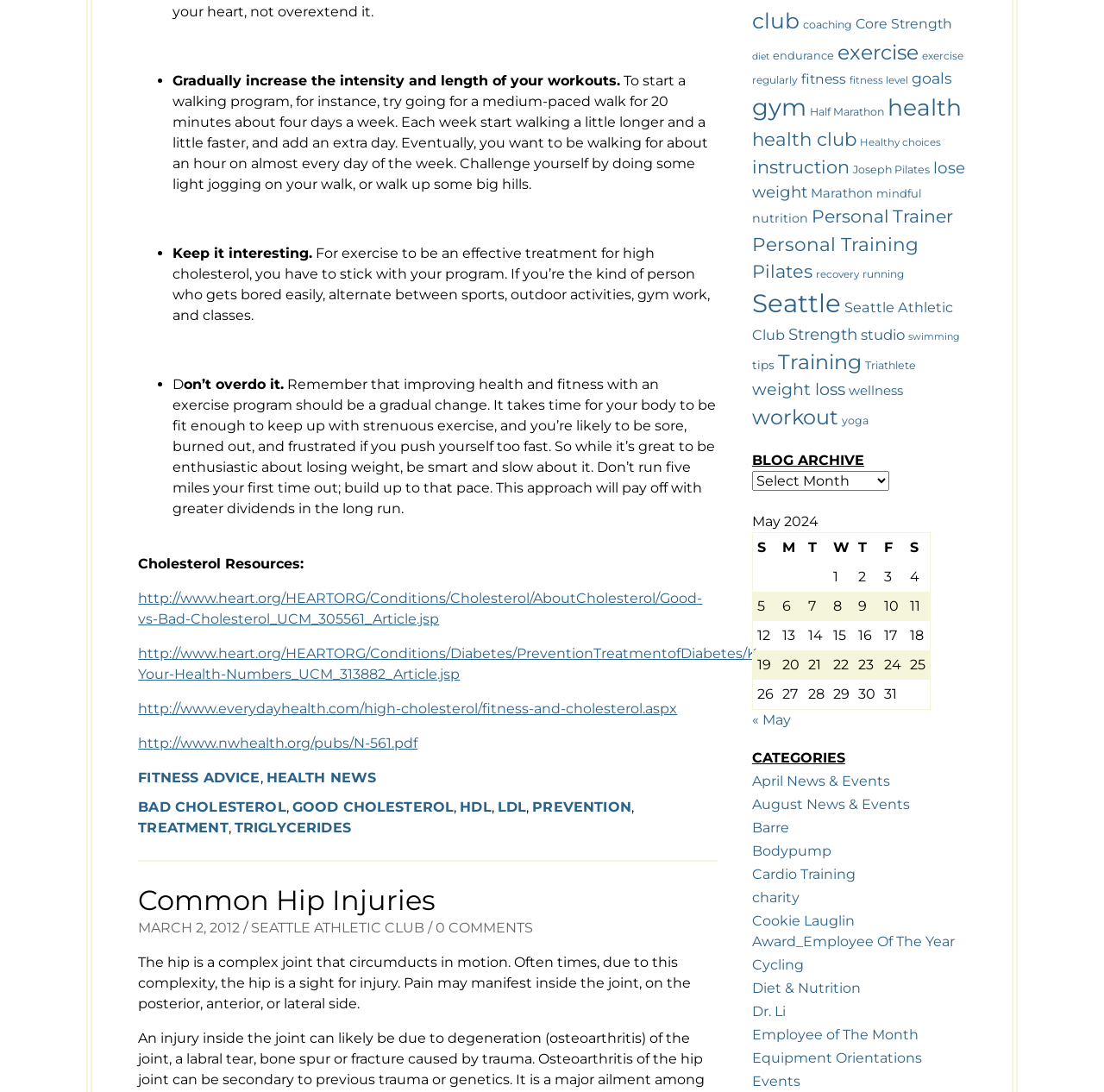Locate the bounding box coordinates of the element to click to perform the following action: 'Read about 'Common Hip Injuries''. The coordinates should be given as four float values between 0 and 1, in the form of [left, top, right, bottom].

[0.125, 0.809, 0.395, 0.84]